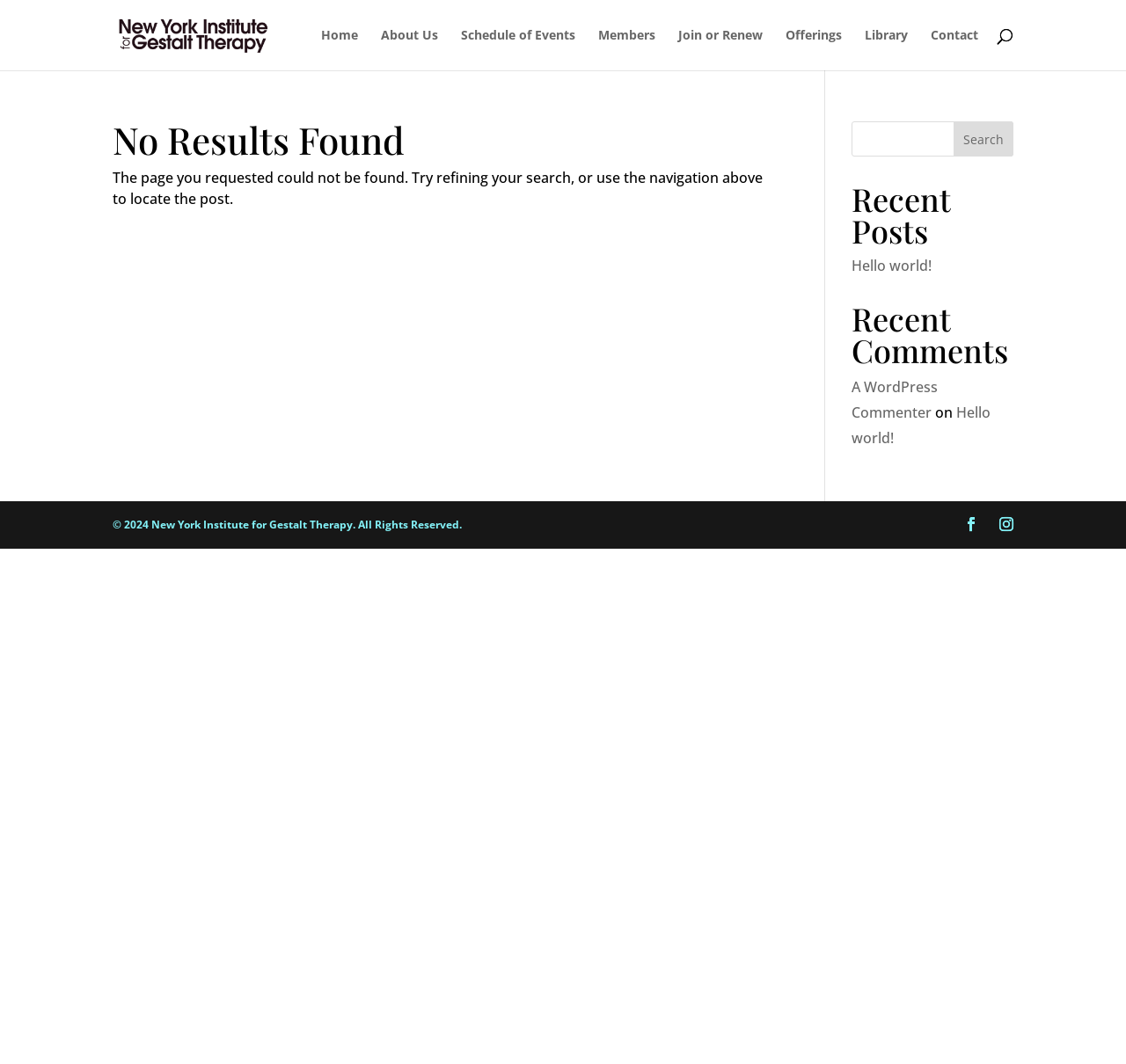How many search boxes are there?
Look at the screenshot and respond with one word or a short phrase.

2